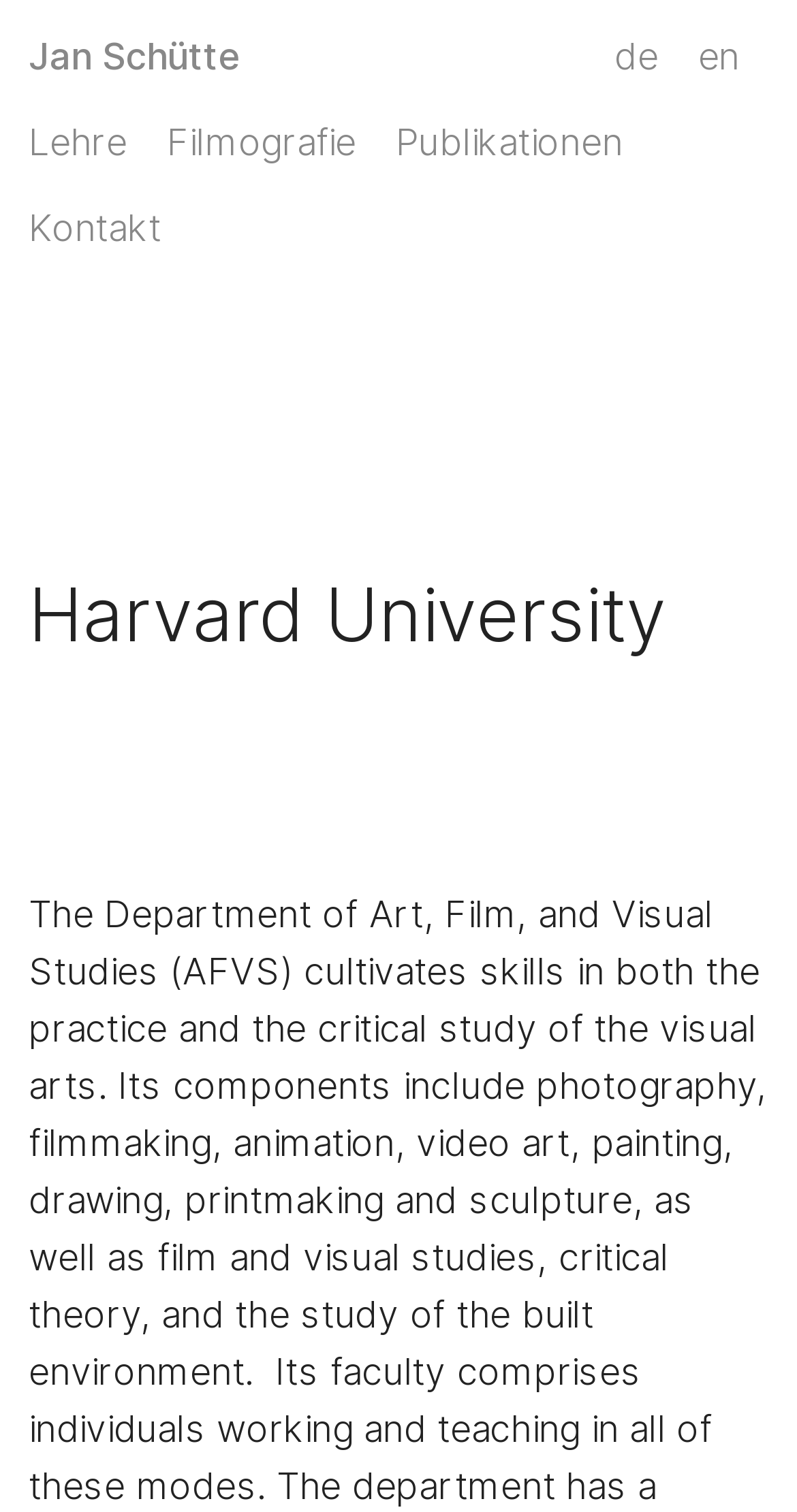What are the categories of information available on the webpage?
Please use the image to provide an in-depth answer to the question.

The webpage has four links 'Lehre', 'Filmografie', 'Publikationen', and 'Kontakt' which are likely to be categories of information available on the webpage.